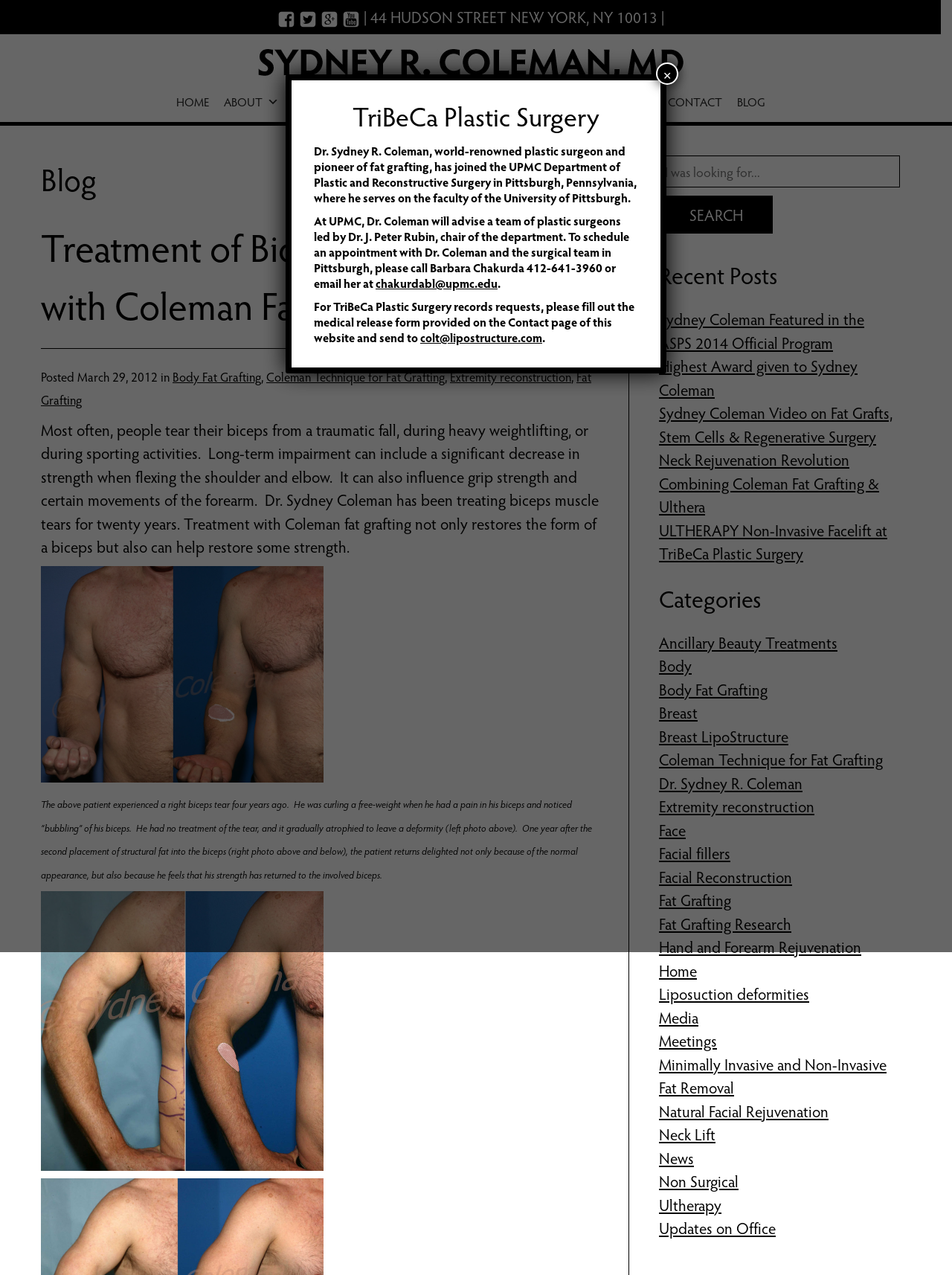Identify the bounding box coordinates of the area that should be clicked in order to complete the given instruction: "Contact TriBeCa Plastic Surgery". The bounding box coordinates should be four float numbers between 0 and 1, i.e., [left, top, right, bottom].

[0.693, 0.064, 0.766, 0.095]